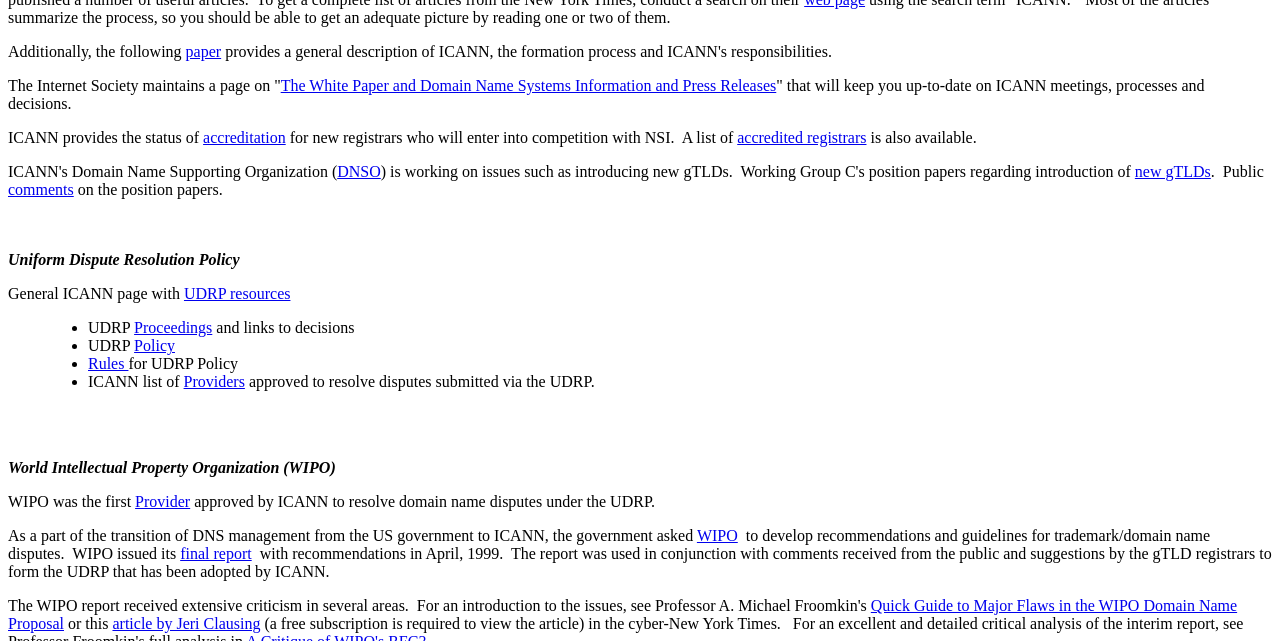Who developed recommendations for trademark/domain name disputes?
Please give a well-detailed answer to the question.

According to the webpage, WIPO (World Intellectual Property Organization) was asked by the US government to develop recommendations and guidelines for trademark/domain name disputes as part of the transition of DNS management from the US government to ICANN.